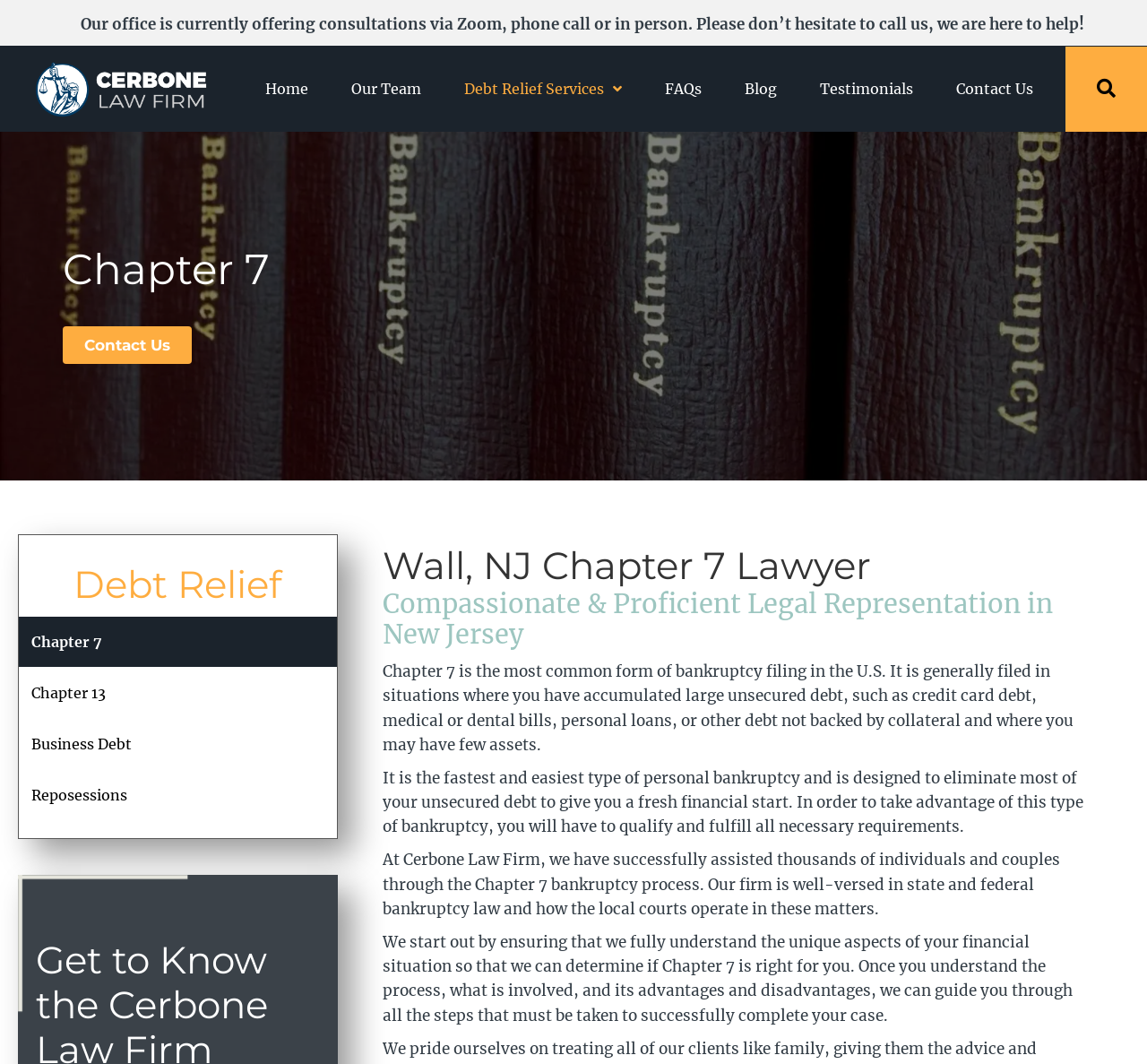Locate the bounding box coordinates of the clickable region to complete the following instruction: "Learn about 'Chapter 7' bankruptcy."

[0.055, 0.229, 0.235, 0.277]